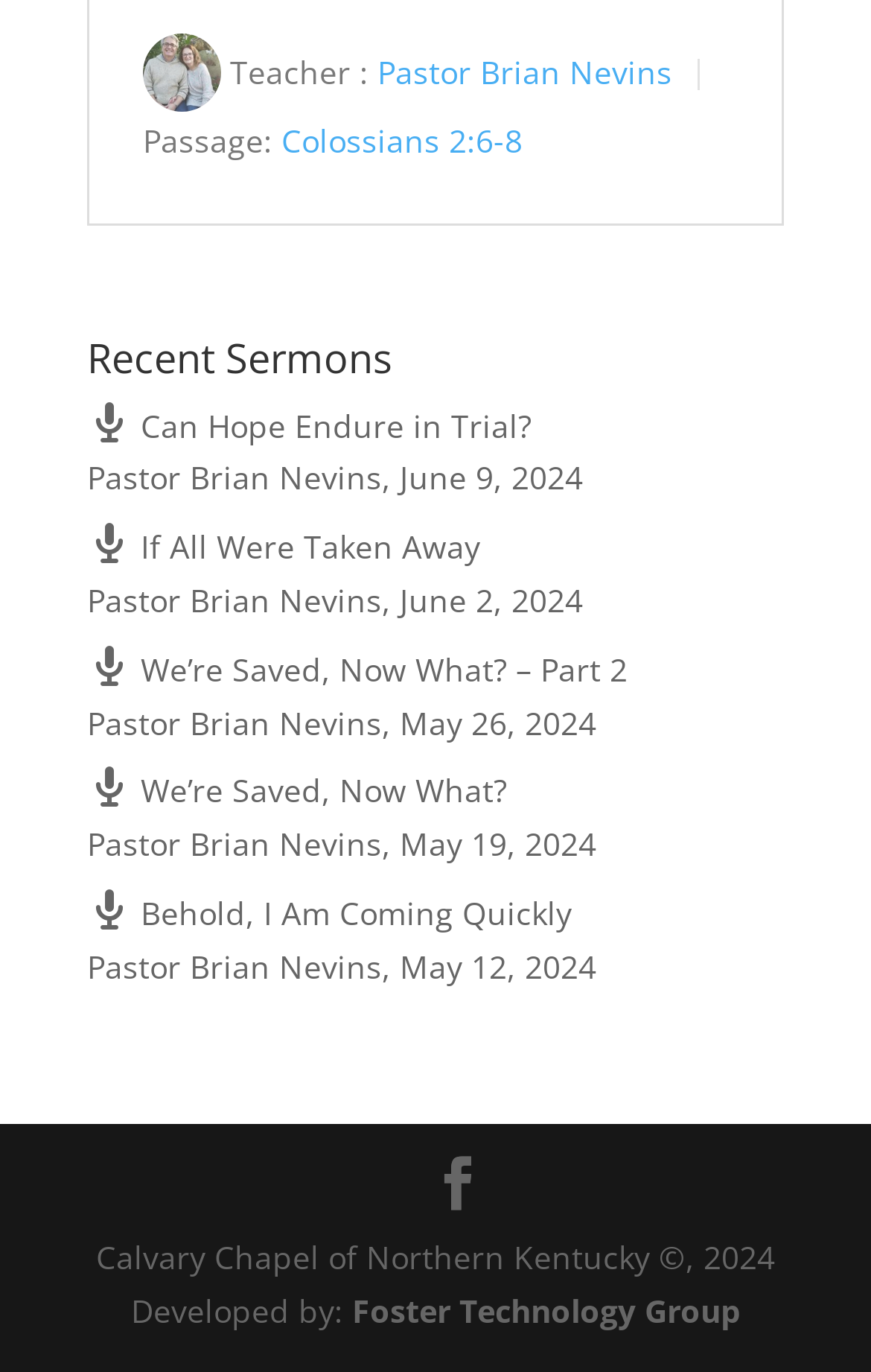Highlight the bounding box coordinates of the element you need to click to perform the following instruction: "Read Colossians 2:6-8 passage."

[0.323, 0.088, 0.6, 0.118]